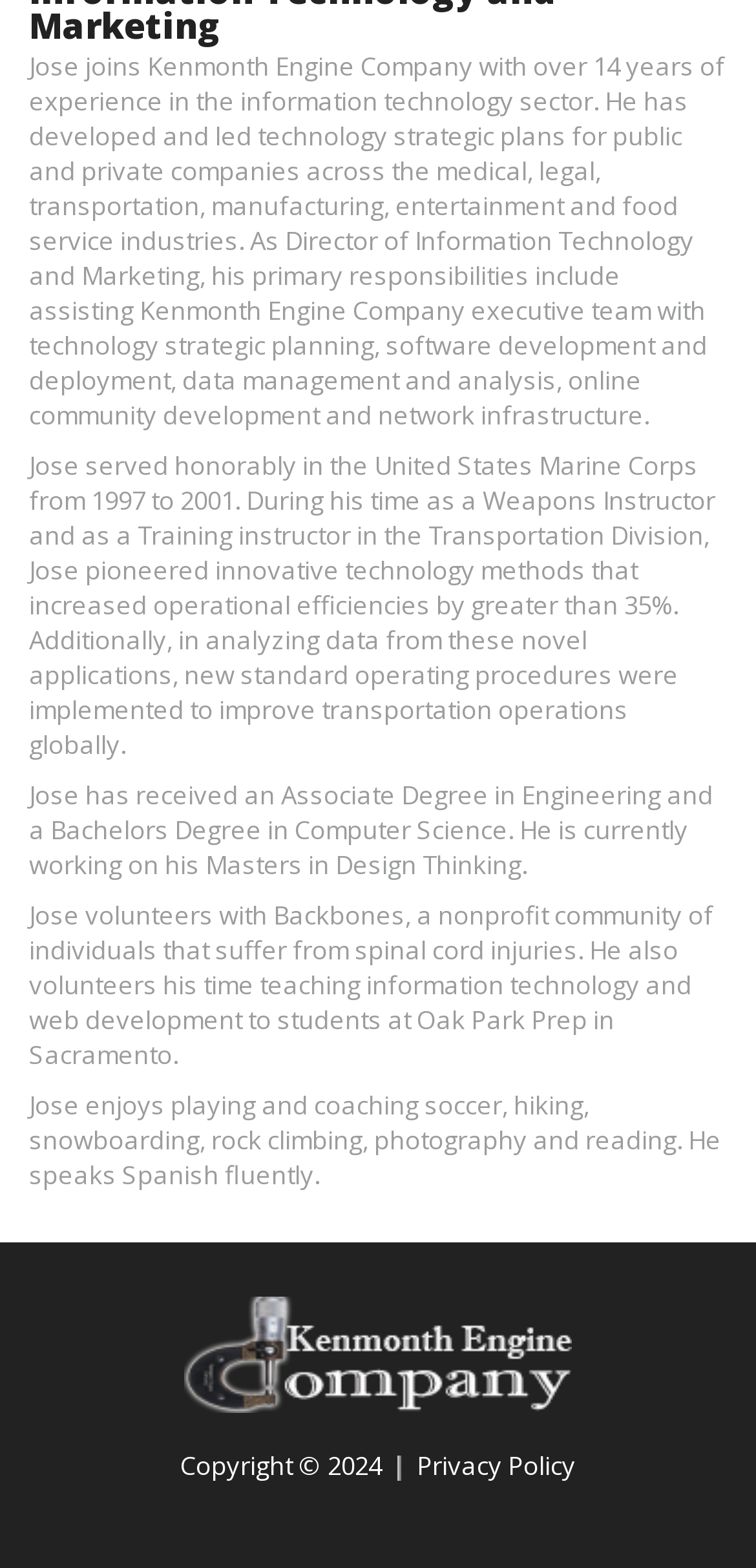What is the name of the nonprofit organization Jose volunteers with?
Please look at the screenshot and answer in one word or a short phrase.

Backbones